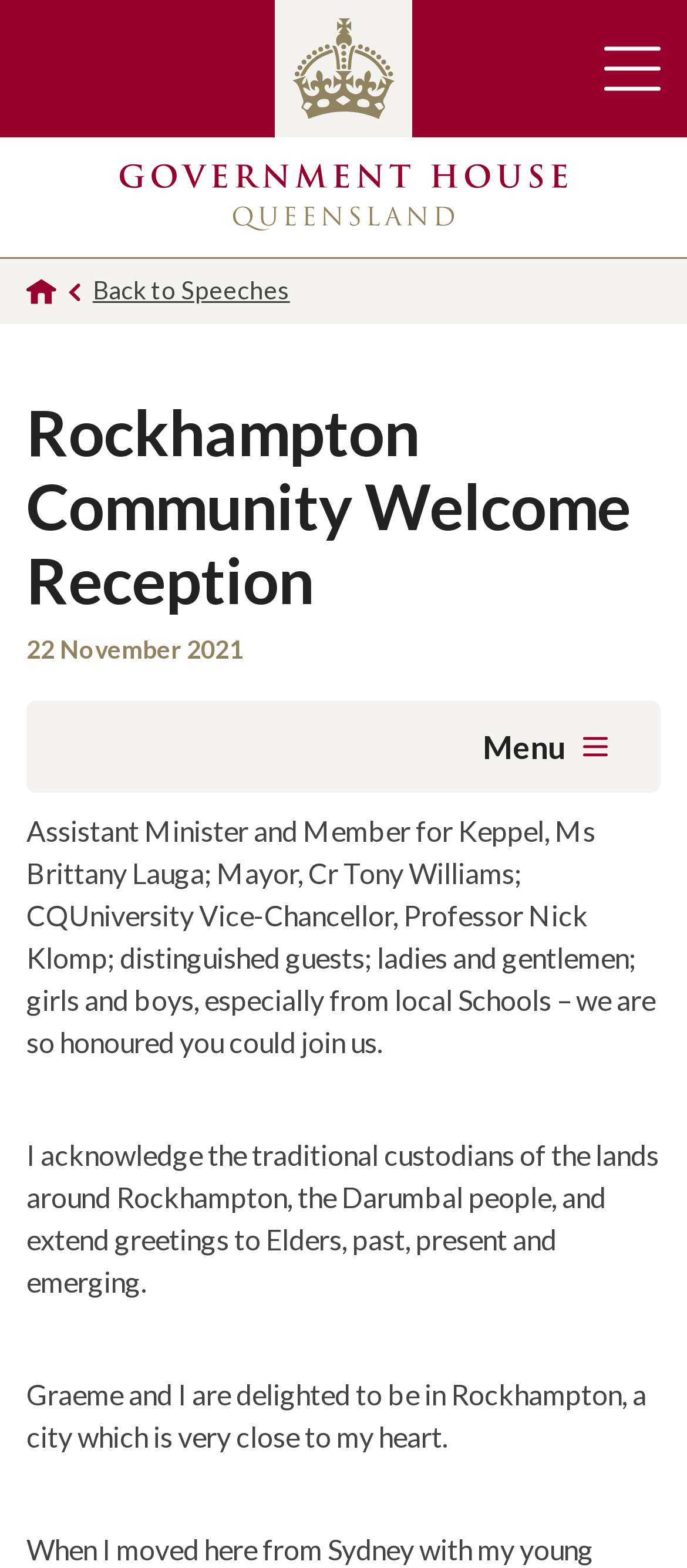Respond with a single word or phrase to the following question:
What is the date of the Rockhampton Community Welcome Reception?

22 November 2021